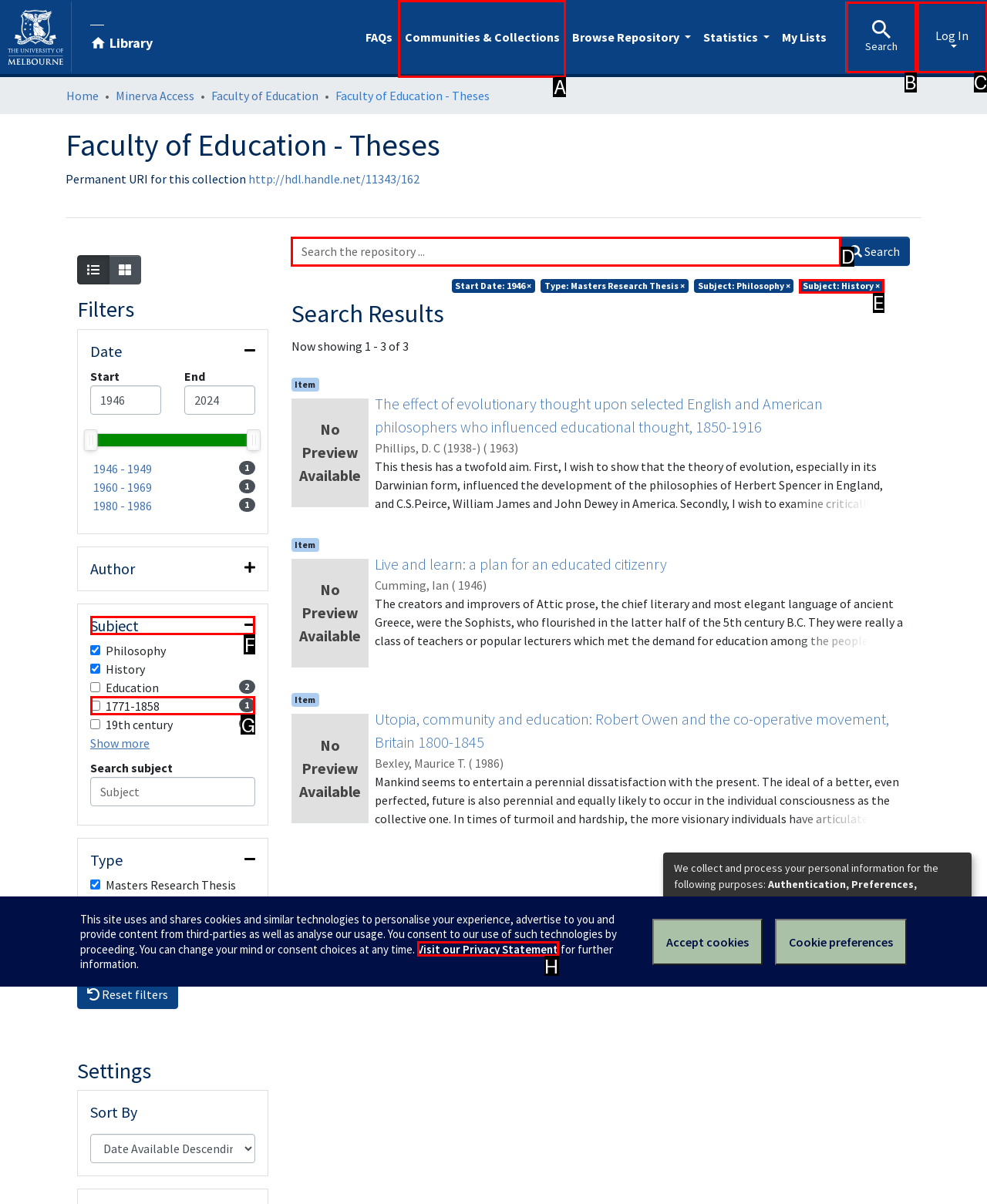Select the appropriate bounding box to fulfill the task: Contact us through the contact form Respond with the corresponding letter from the choices provided.

None